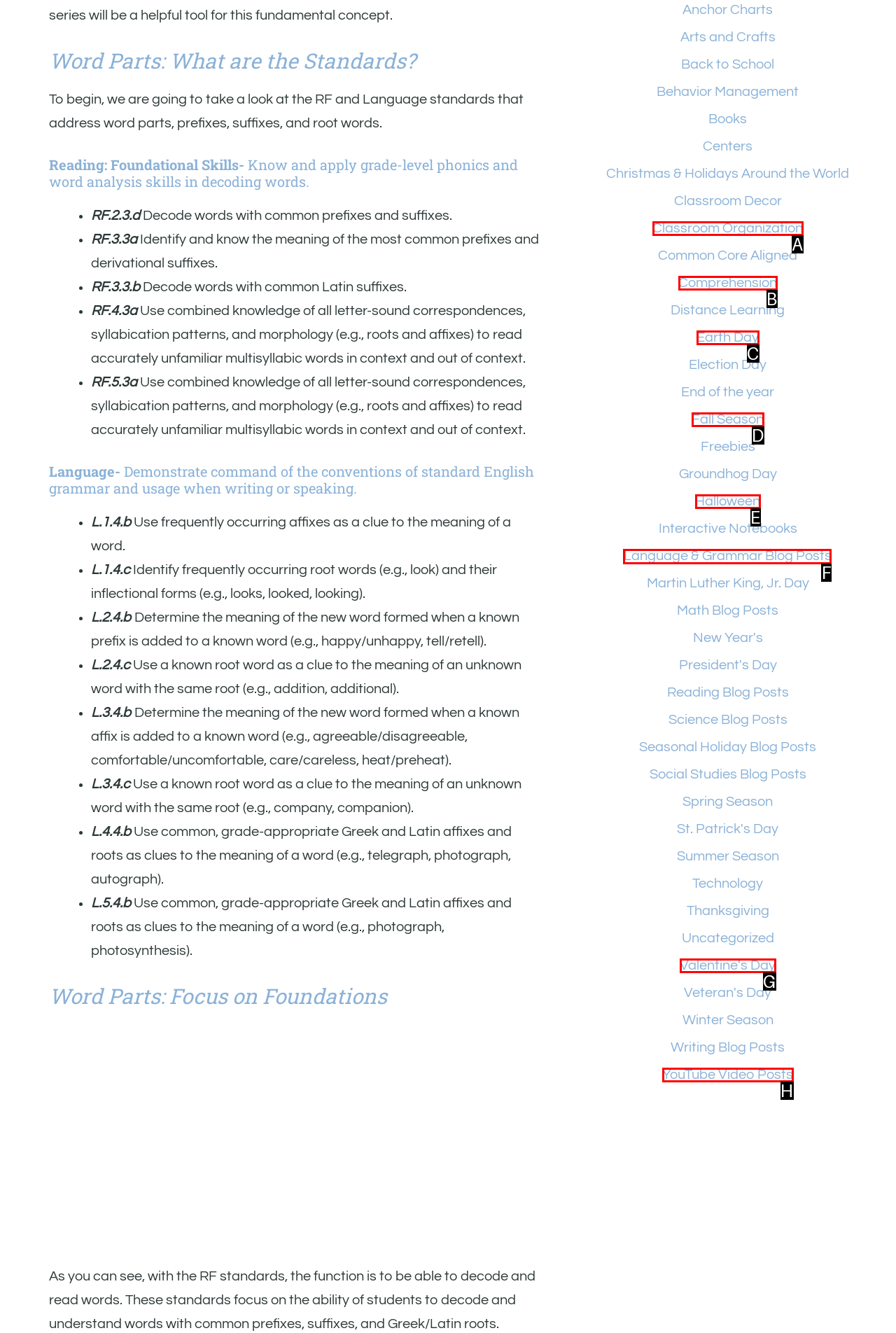Please indicate which HTML element to click in order to fulfill the following task: Explore the 'Language & Grammar Blog Posts' link Respond with the letter of the chosen option.

F